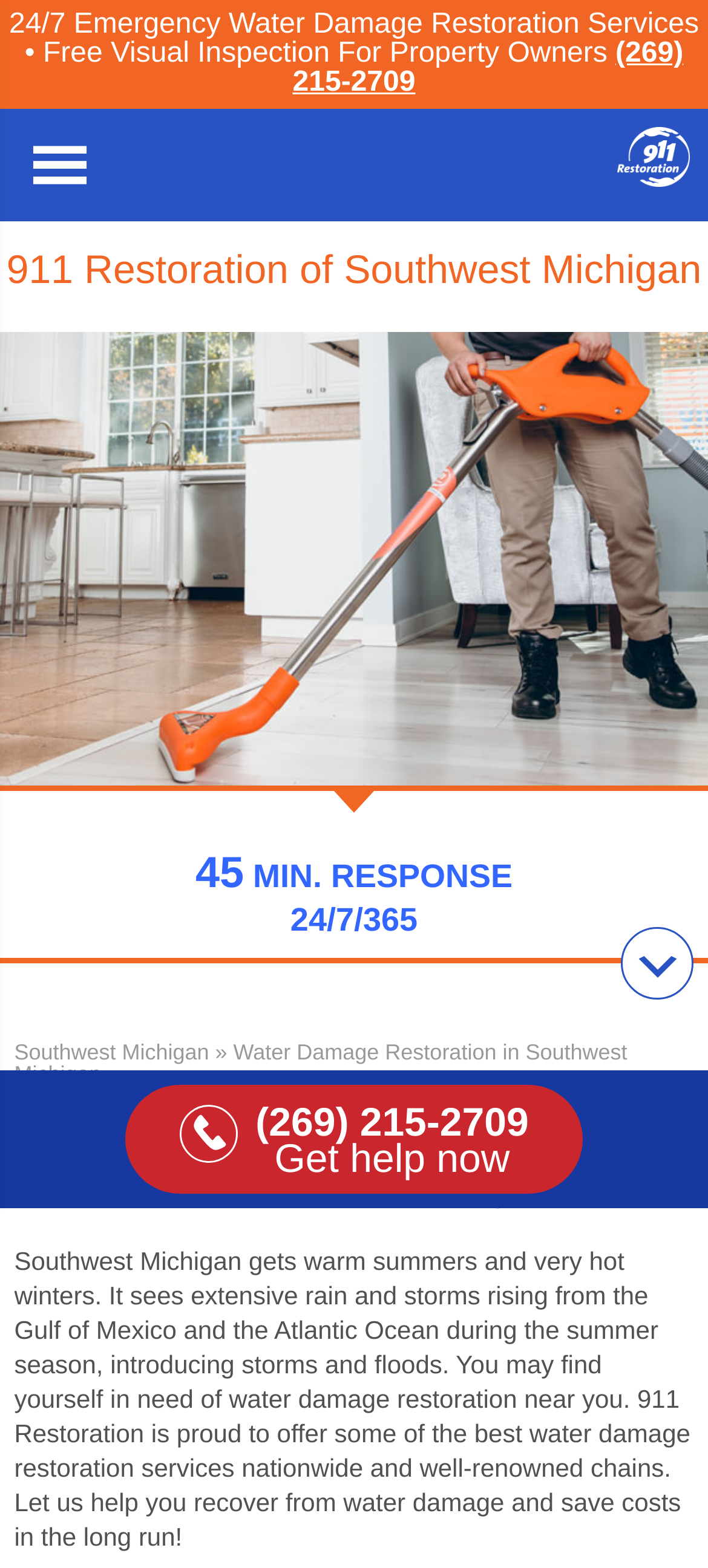What type of weather events can cause water damage in Southwest Michigan?
Answer with a single word or short phrase according to what you see in the image.

Storms and floods